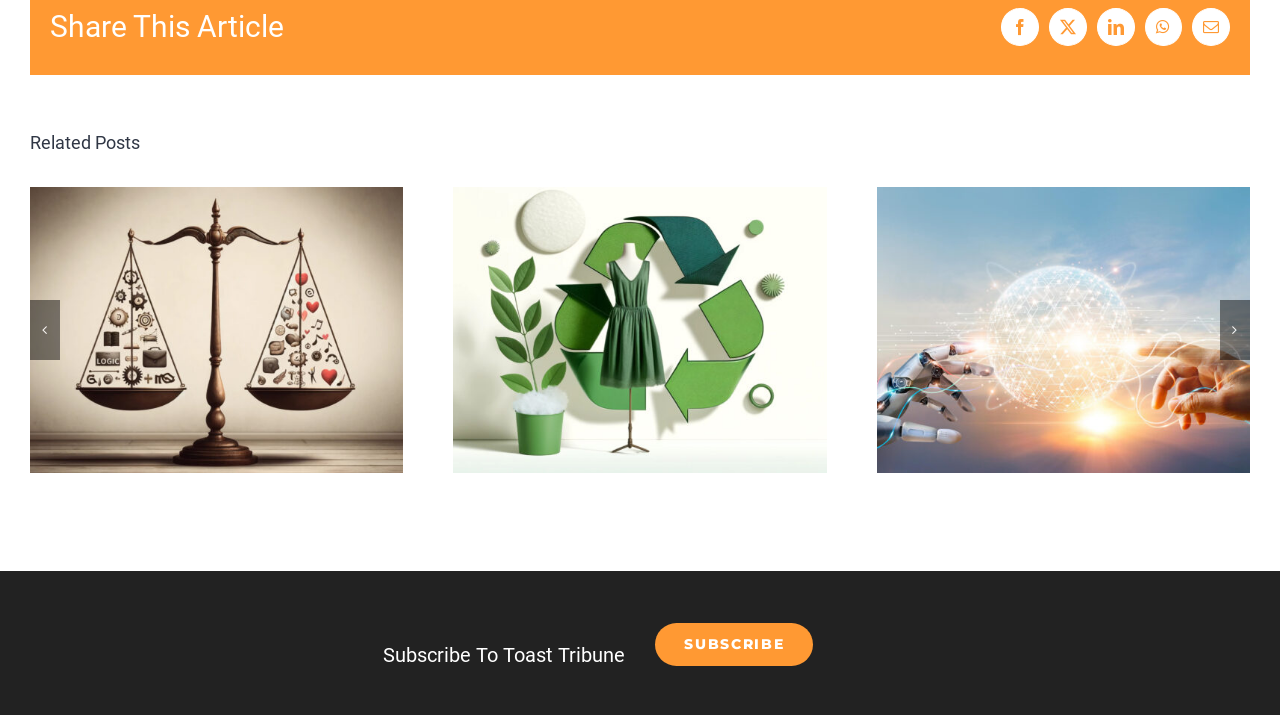Please identify the bounding box coordinates of the area that needs to be clicked to follow this instruction: "Share this article on Facebook".

[0.782, 0.011, 0.812, 0.064]